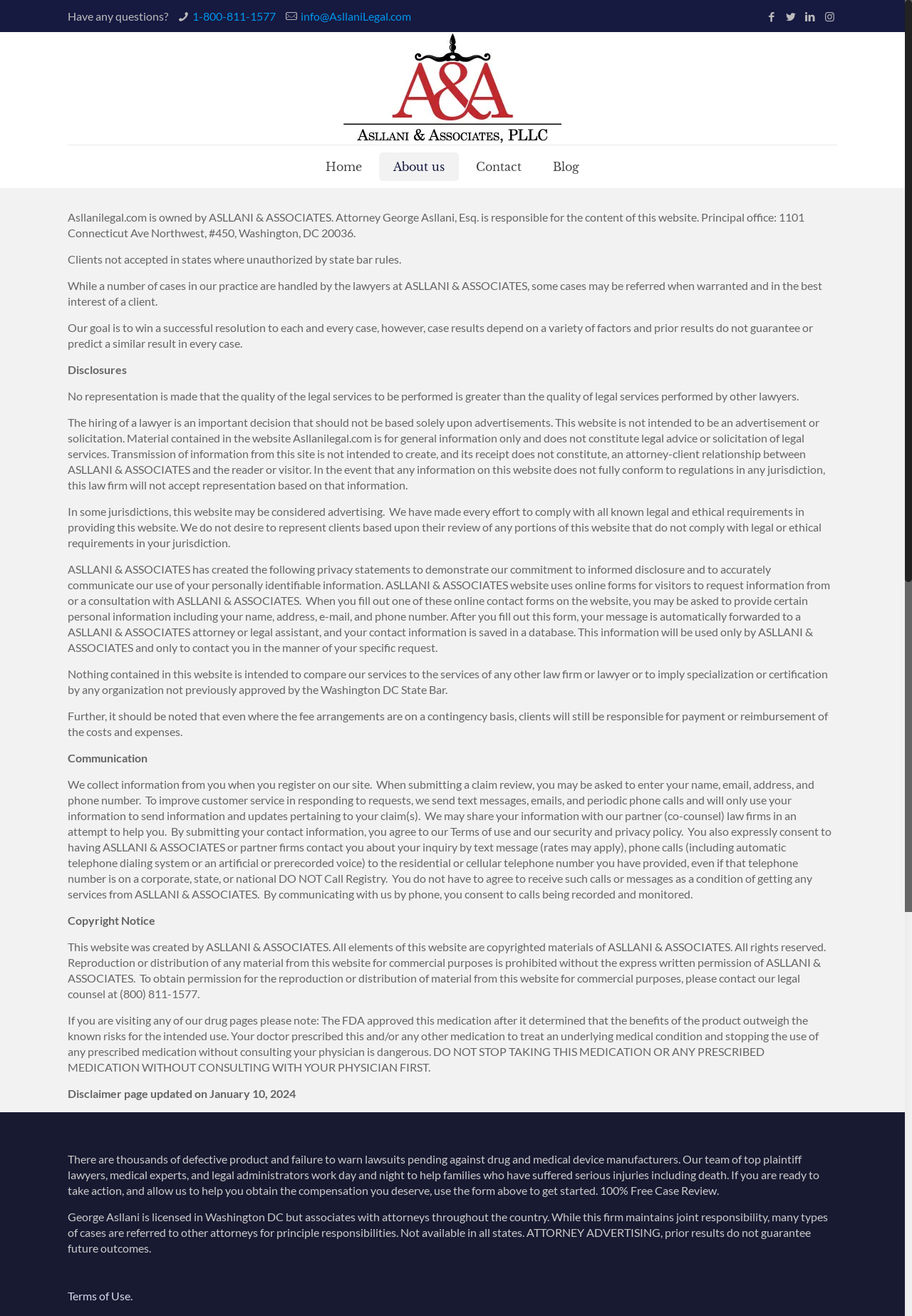What is the purpose of the website?
Look at the image and respond to the question as thoroughly as possible.

I found the answer by analyzing the content of the website, specifically the StaticText elements that describe the legal services provided by ASLLANI & ASSOCIATES, such as handling cases and providing consultations.